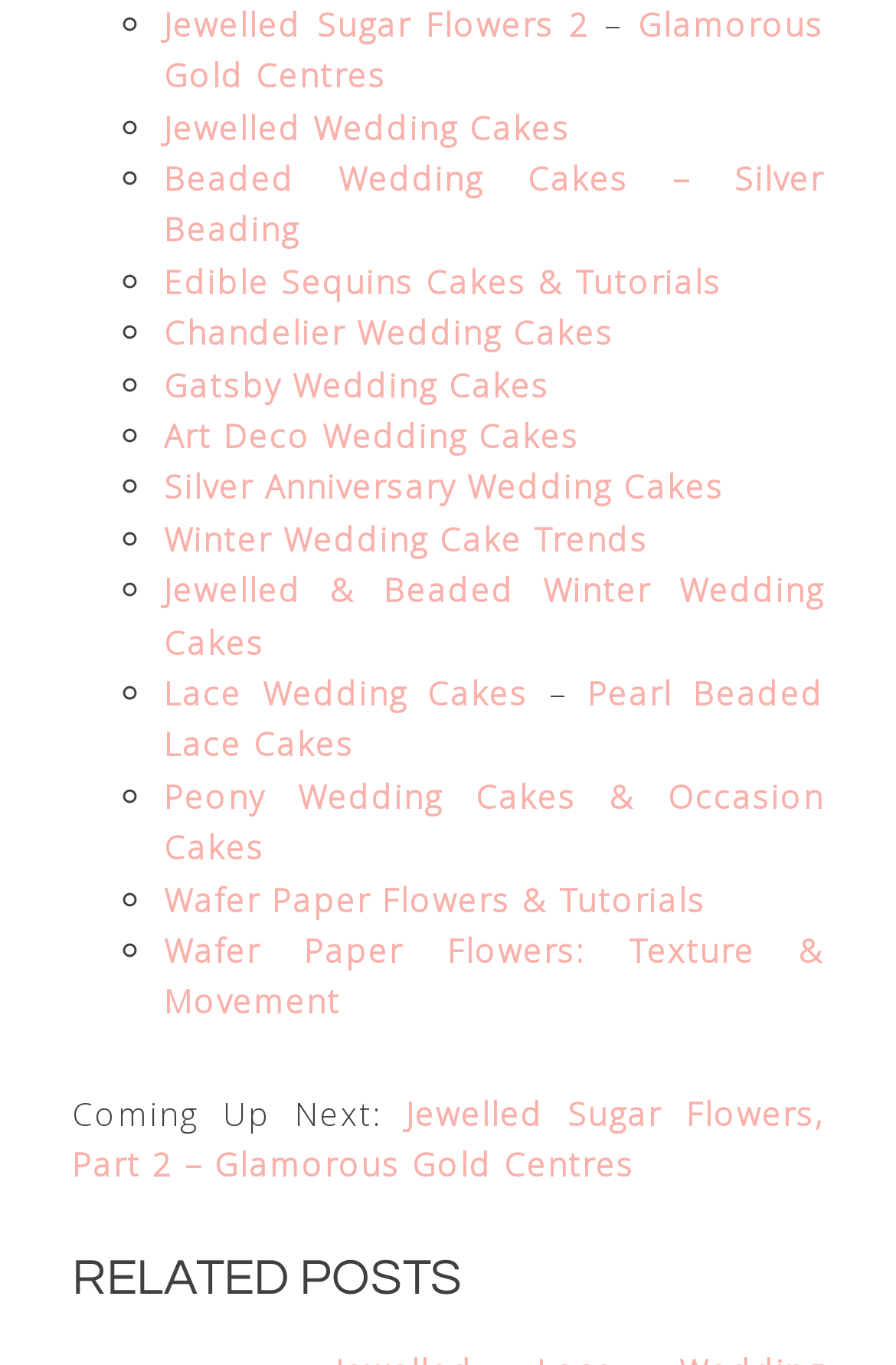Please predict the bounding box coordinates of the element's region where a click is necessary to complete the following instruction: "View Jewelled Wedding Cakes". The coordinates should be represented by four float numbers between 0 and 1, i.e., [left, top, right, bottom].

[0.183, 0.077, 0.637, 0.109]